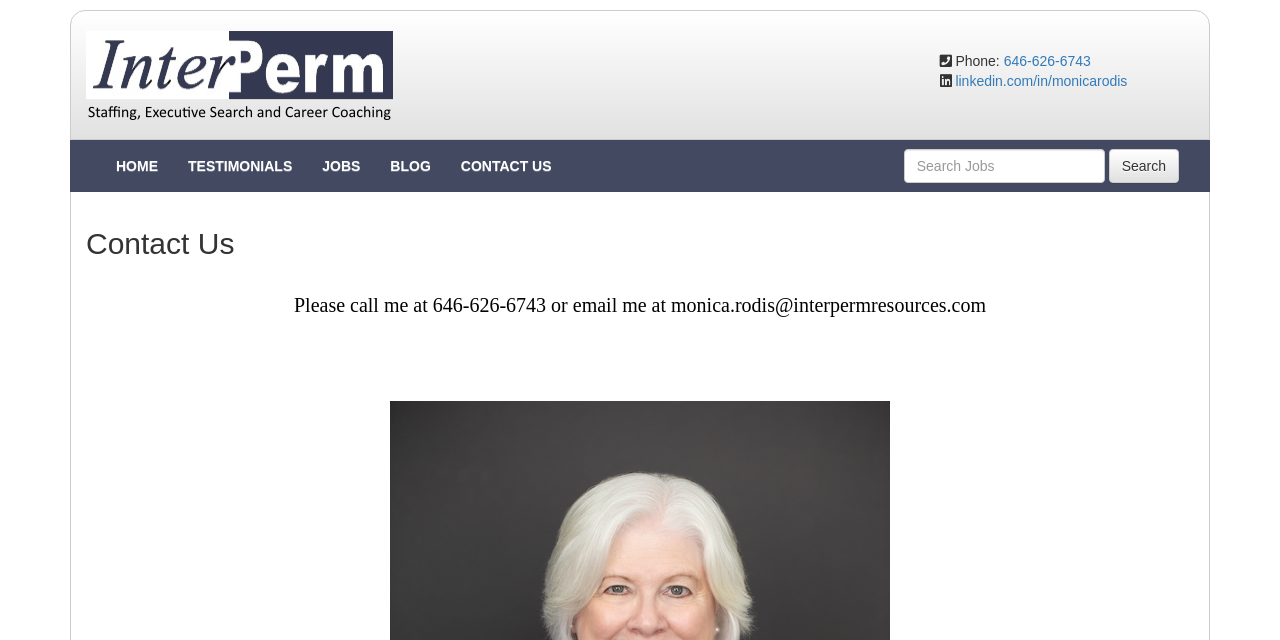Given the element description CONTACT US, specify the bounding box coordinates of the corresponding UI element in the format (top-left x, top-left y, bottom-right x, bottom-right y). All values must be between 0 and 1.

[0.348, 0.22, 0.443, 0.298]